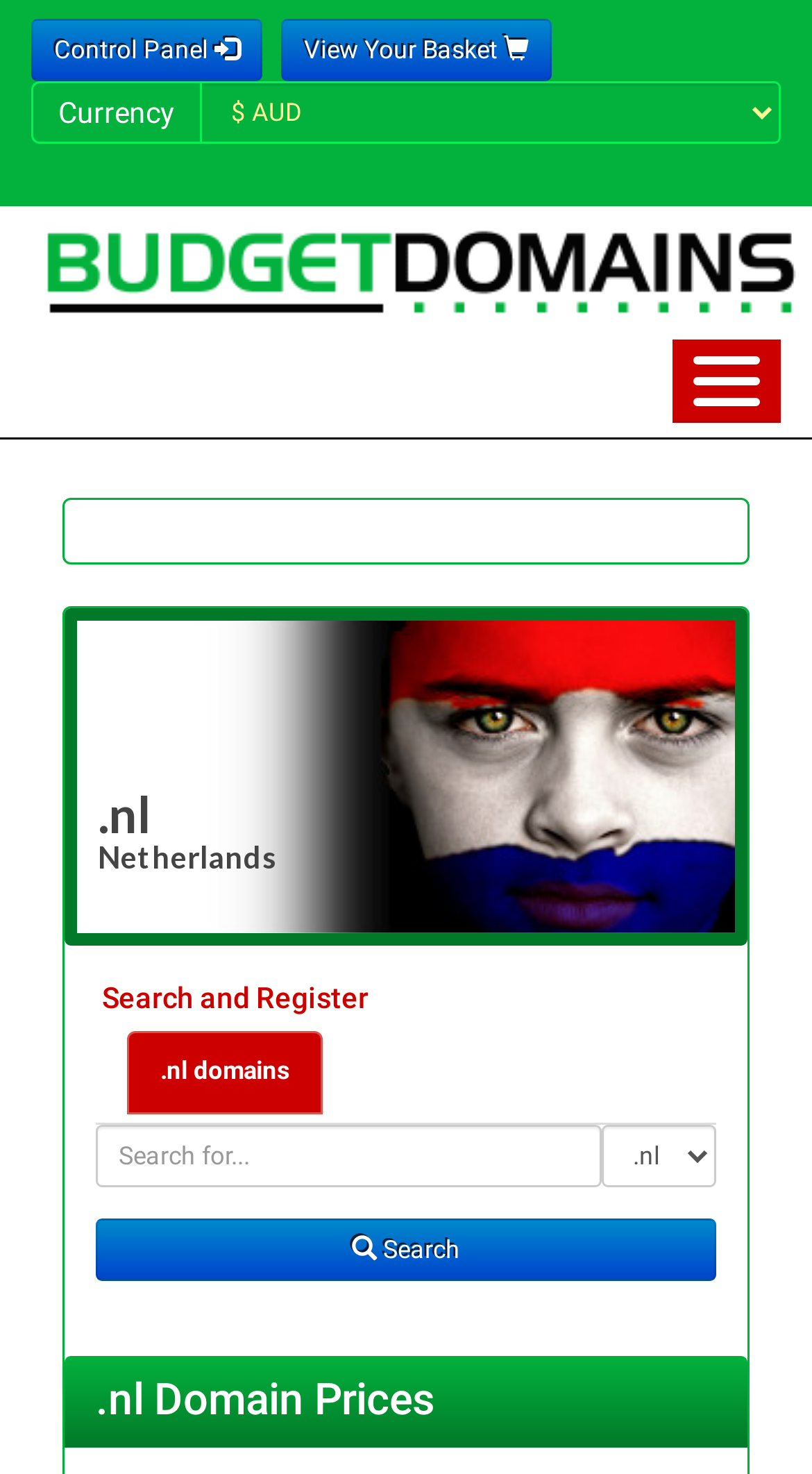Please use the details from the image to answer the following question comprehensively:
What is the purpose of .nl domains?

I found the answer in the '.nl Domain Details' section, where it says 'Purpose: Entities connected with the Netherlands'. This suggests that .nl domains are intended for entities that have a connection to the Netherlands.